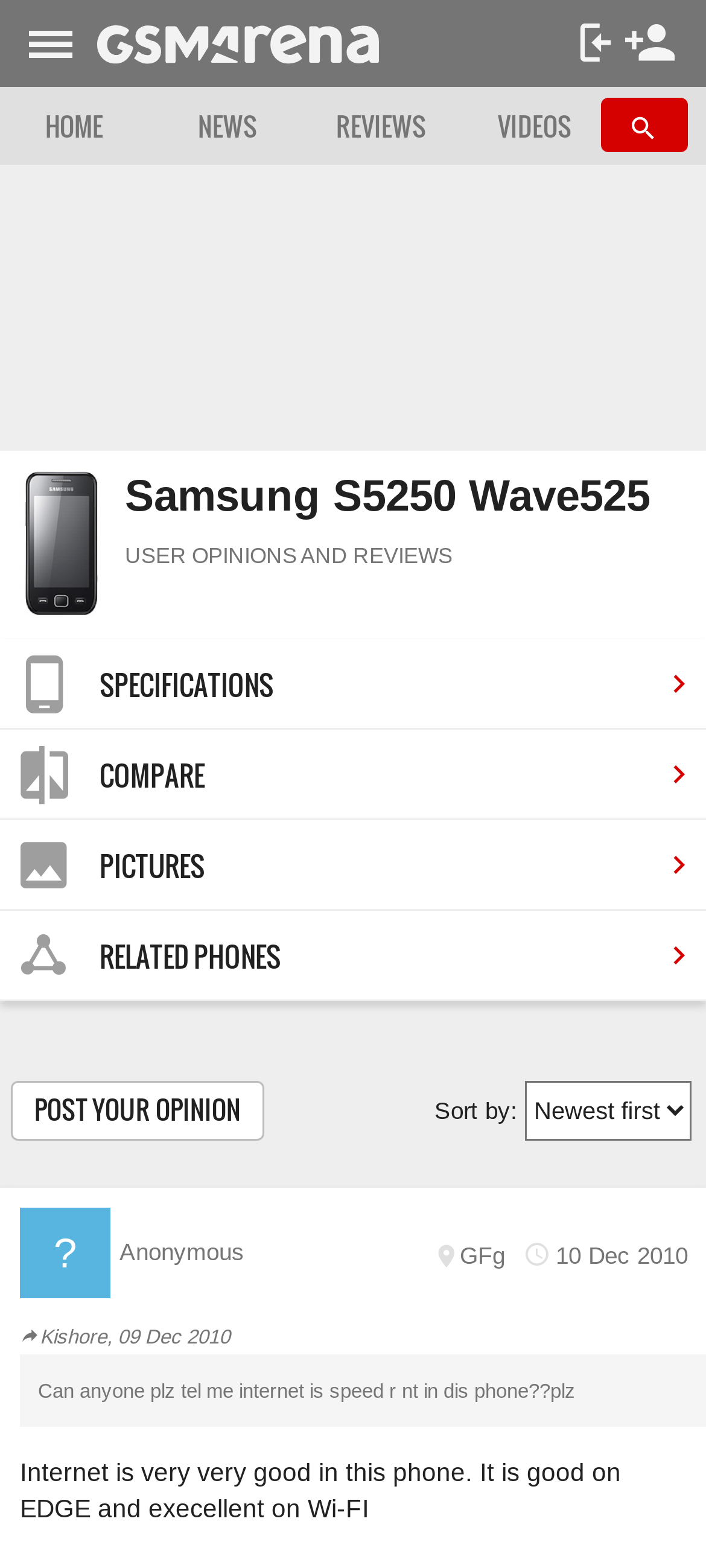What is the date of the first user review?
Based on the screenshot, answer the question with a single word or phrase.

09 Dec 2010